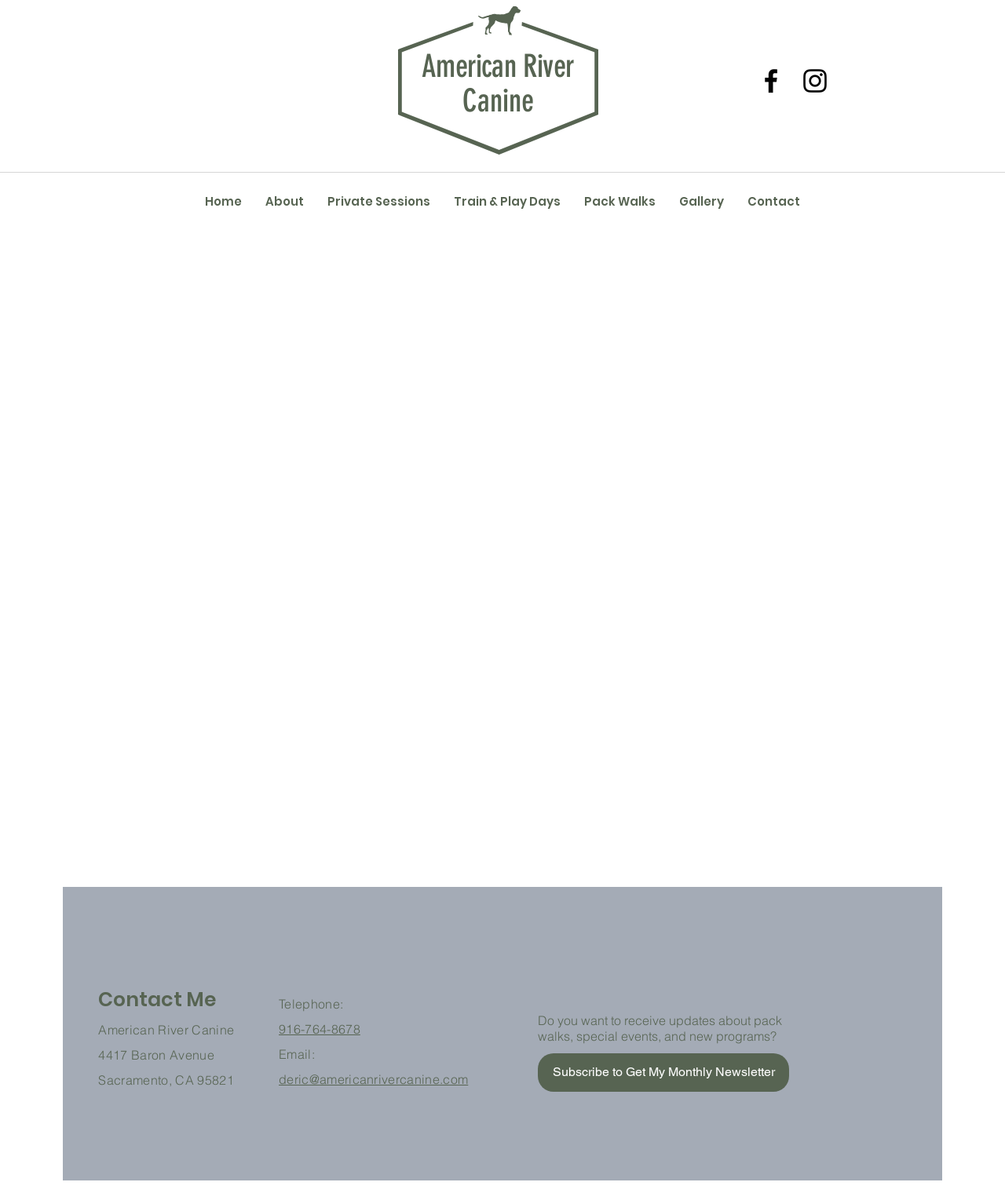Please answer the following question using a single word or phrase: 
What is the name of the organization?

American River Canine